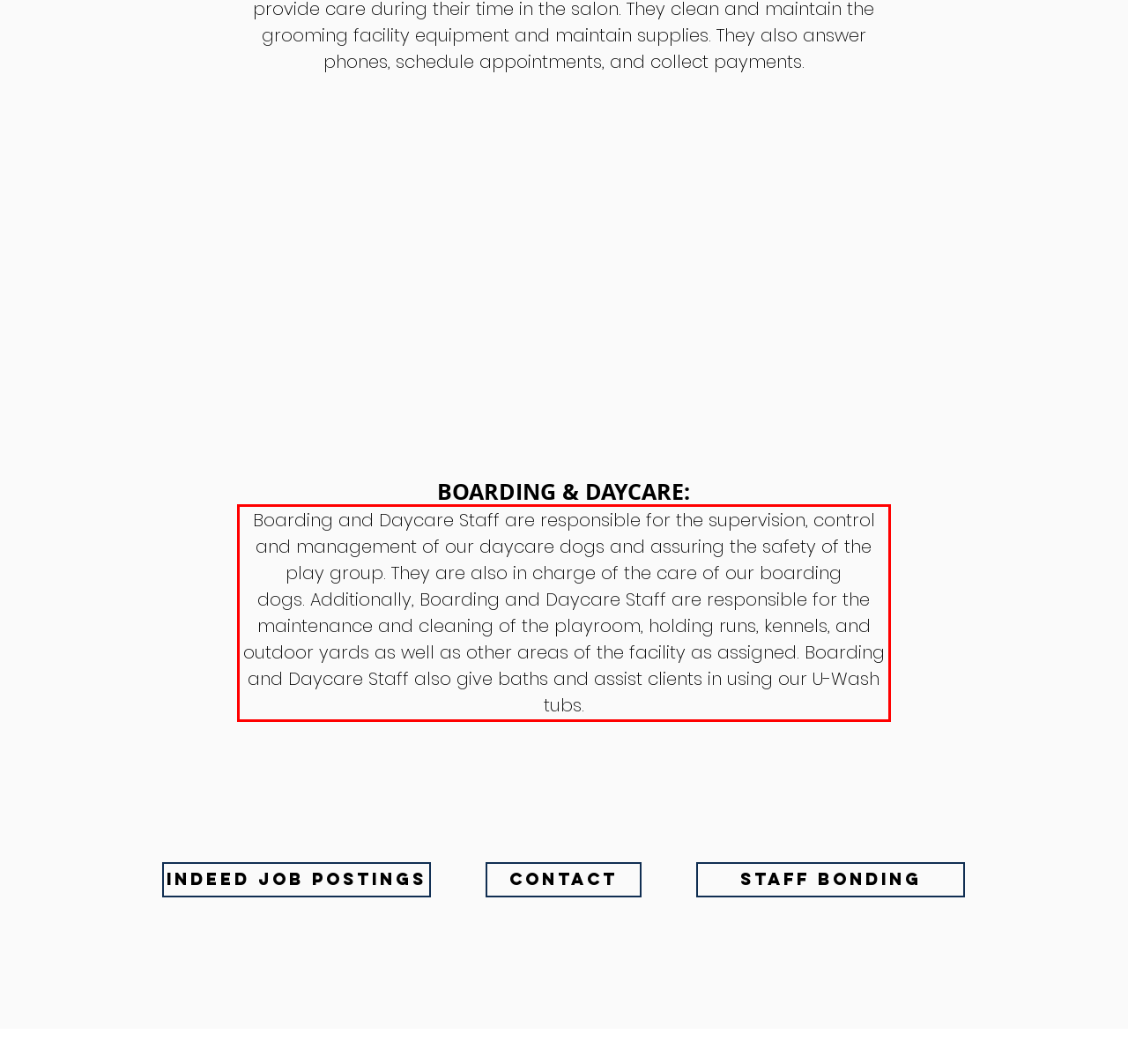Please identify and extract the text from the UI element that is surrounded by a red bounding box in the provided webpage screenshot.

Boarding and Daycare Staff are responsible for the supervision, control and management of our daycare dogs and assuring the safety of the play group. They are also in charge of the care of our boarding dogs. Additionally, Boarding and Daycare Staff are responsible for the maintenance and cleaning of the playroom, holding runs, kennels, and outdoor yards as well as other areas of the facility as assigned. Boarding and Daycare Staff also give baths and assist clients in using our U-Wash tubs.